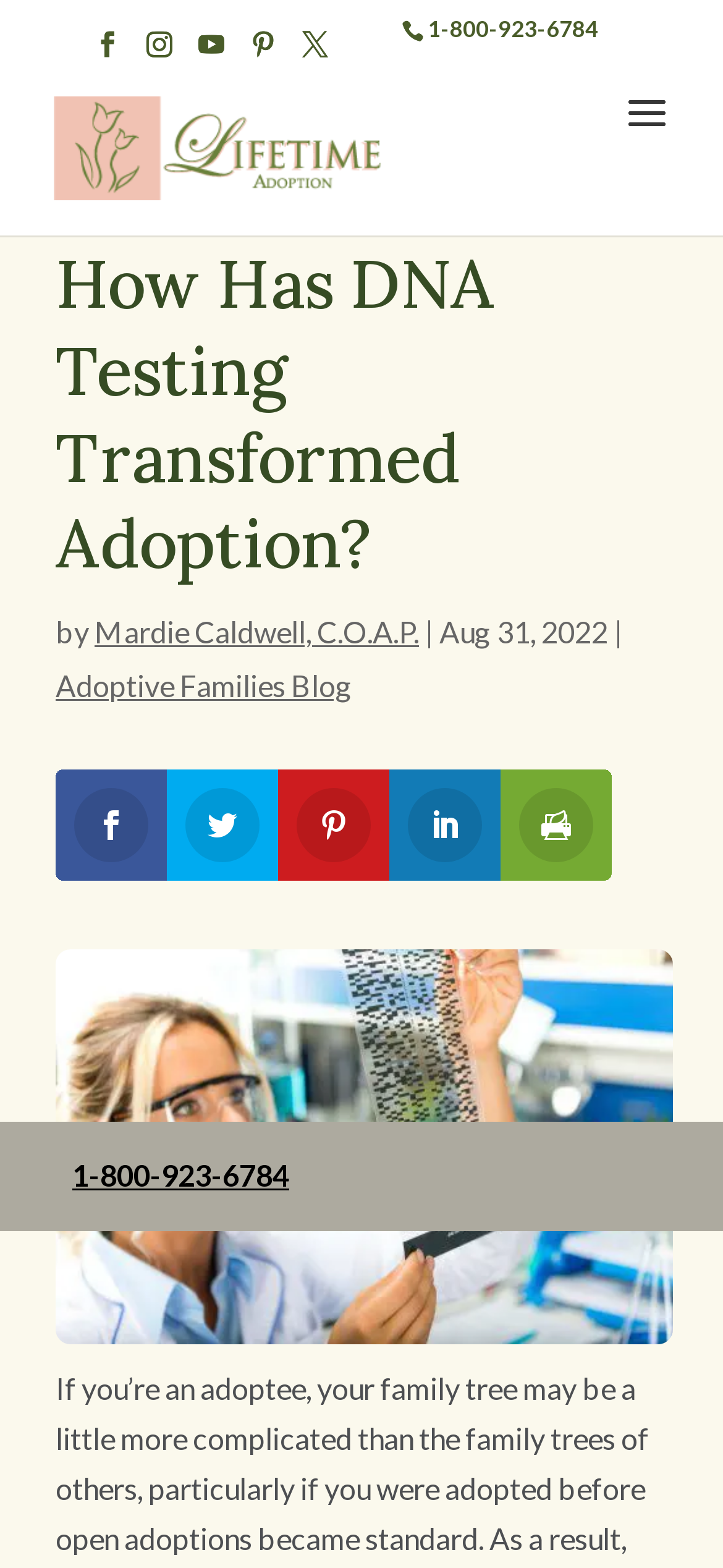Please identify the bounding box coordinates of the element's region that should be clicked to execute the following instruction: "View the image of DNA testing". The bounding box coordinates must be four float numbers between 0 and 1, i.e., [left, top, right, bottom].

[0.077, 0.605, 0.931, 0.857]